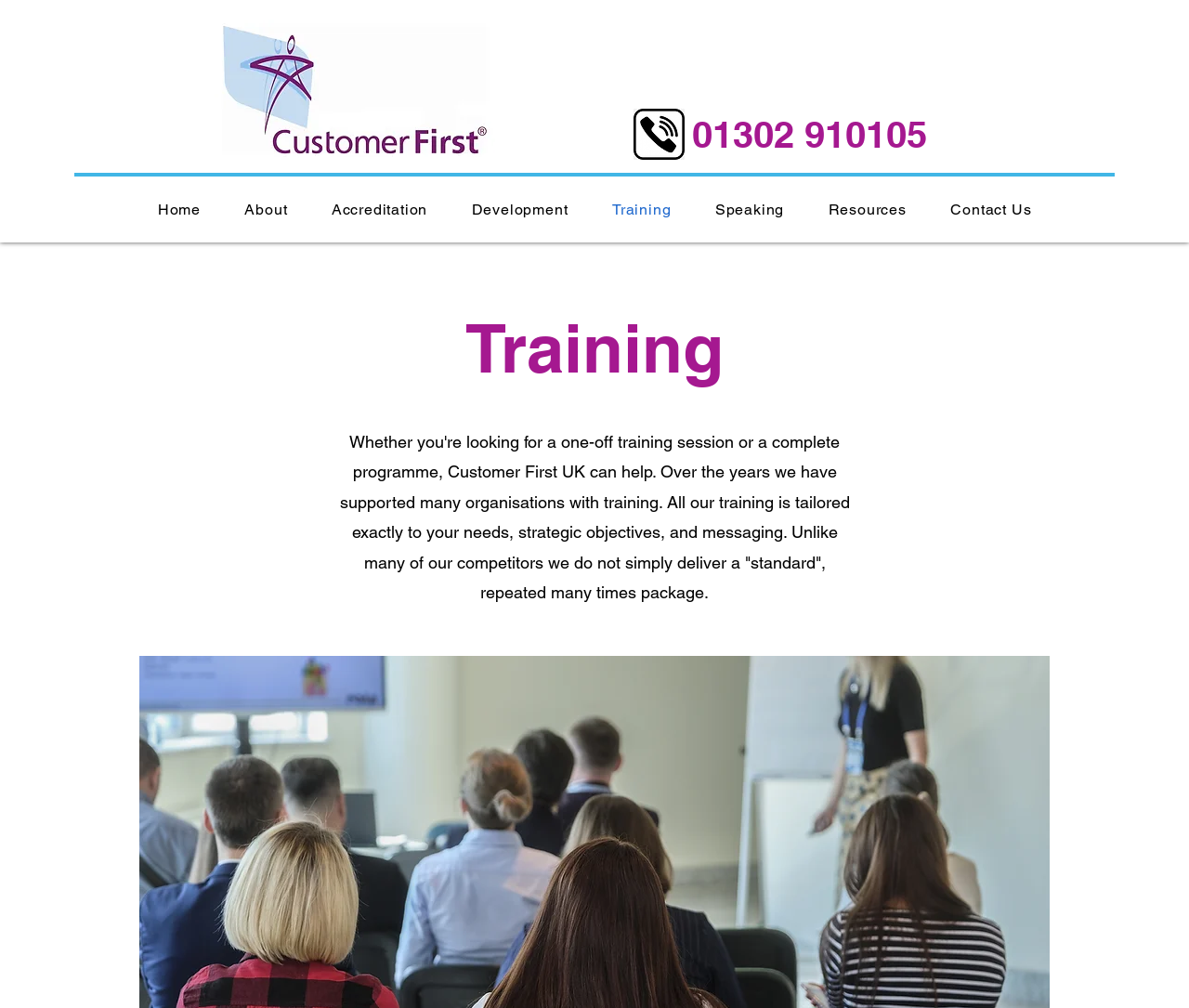Find the bounding box coordinates for the area that should be clicked to accomplish the instruction: "view Contact Us page".

[0.784, 0.19, 0.883, 0.226]